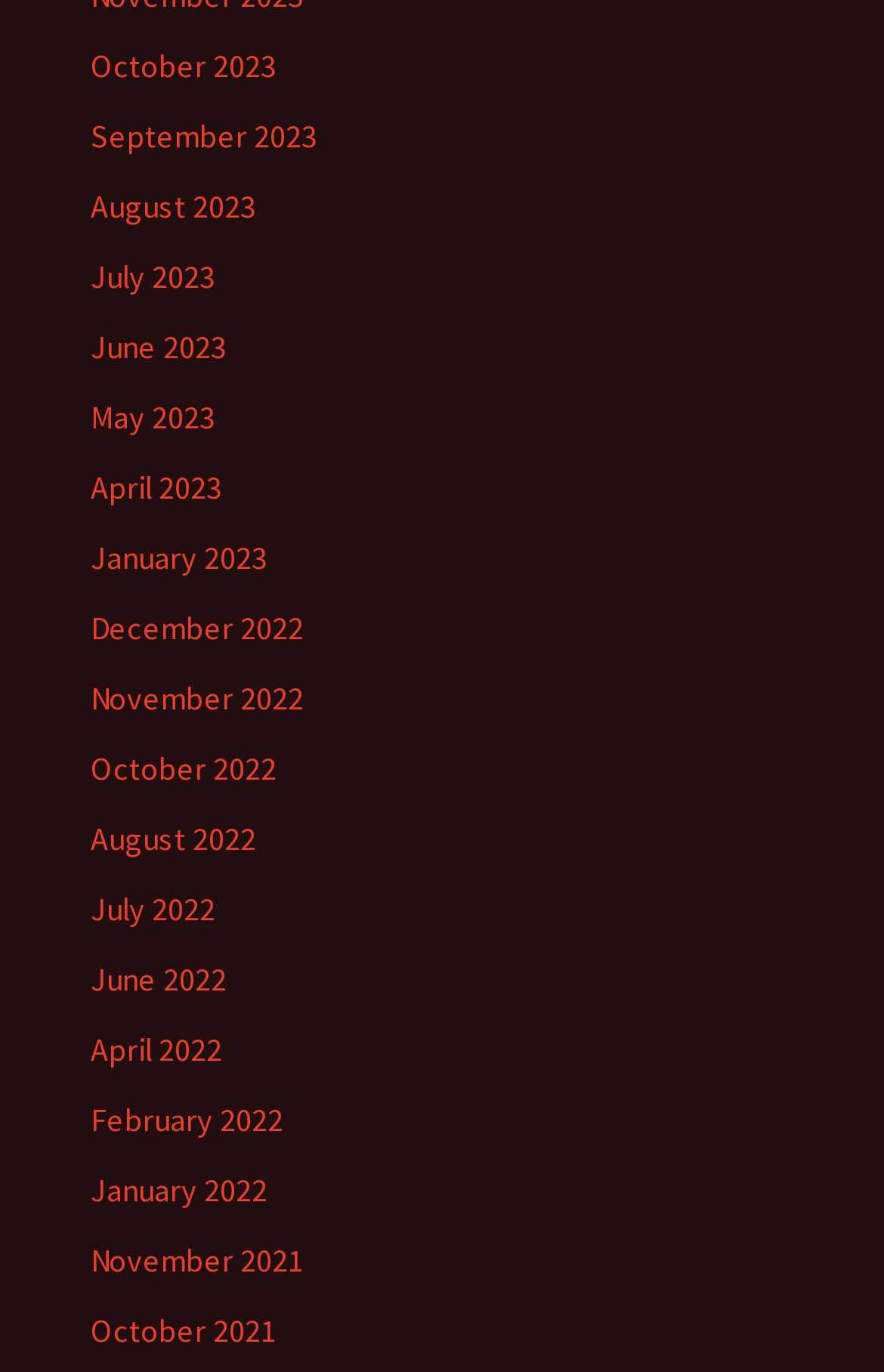Respond with a single word or phrase:
How many links are there for the year 2023?

6